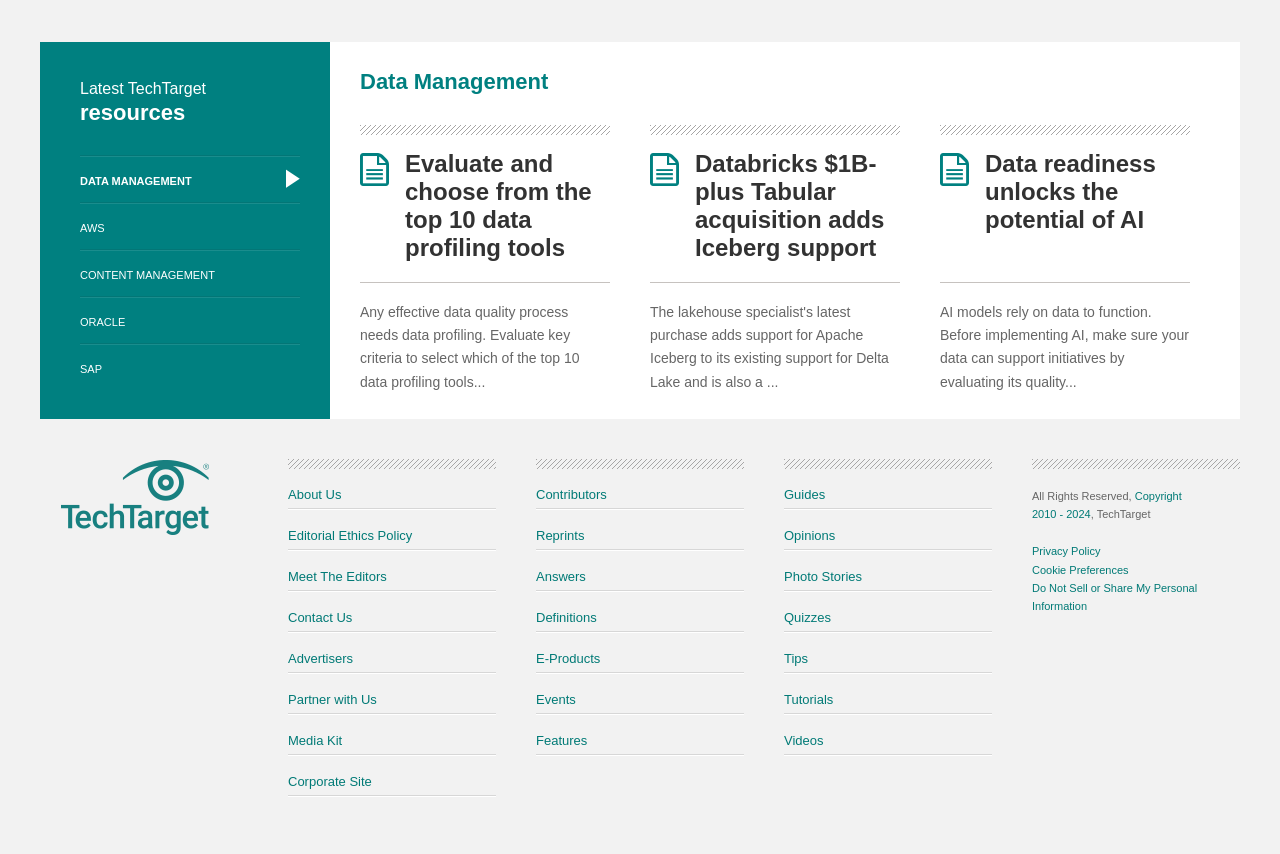Please predict the bounding box coordinates of the element's region where a click is necessary to complete the following instruction: "Check 'Copyright 2010 - 2024' information". The coordinates should be represented by four float numbers between 0 and 1, i.e., [left, top, right, bottom].

[0.806, 0.574, 0.923, 0.609]